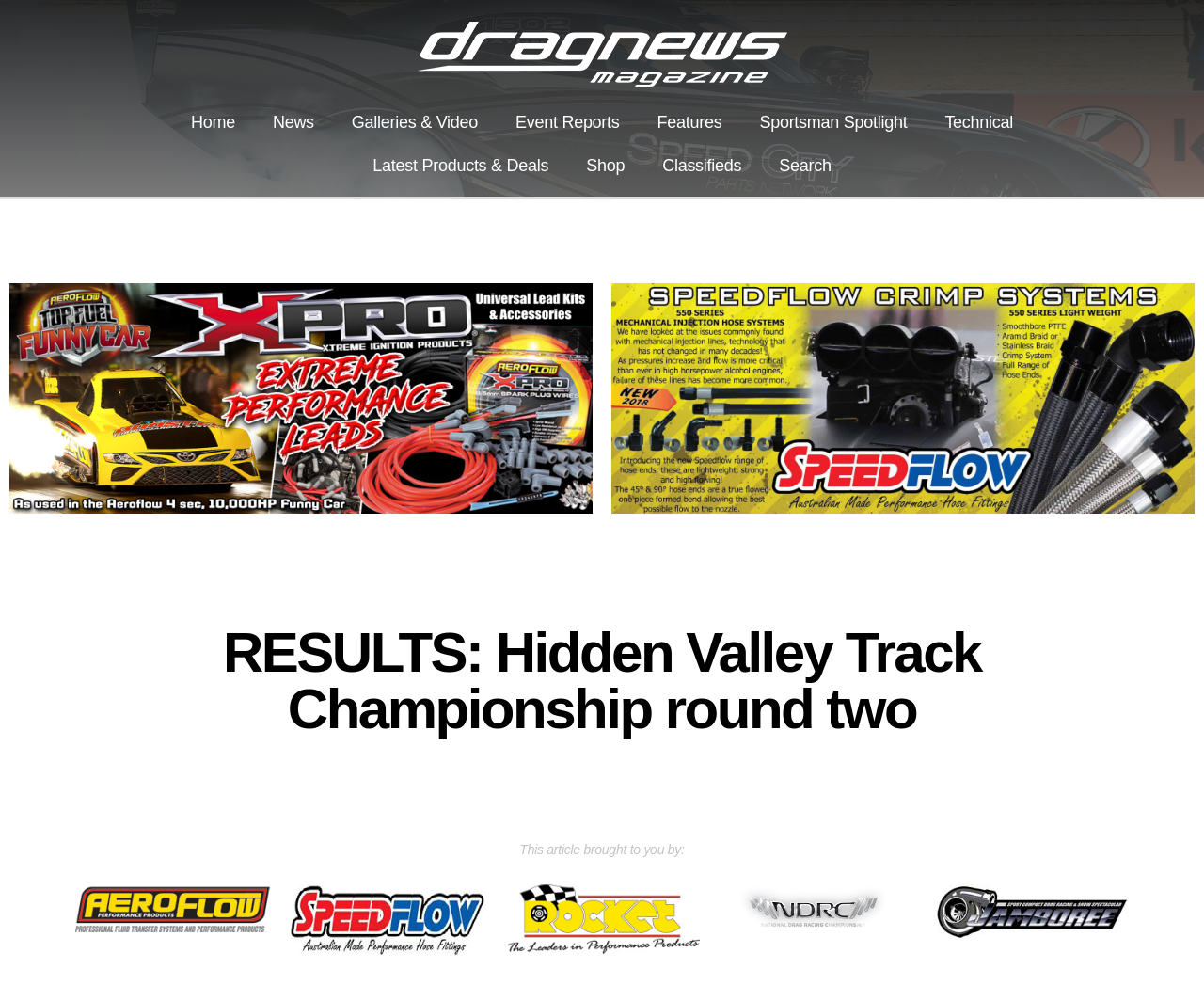Illustrate the webpage with a detailed description.

The webpage appears to be an article about the Hidden Valley Track Championship Series, specifically round two. At the top of the page, there is a navigation menu with 9 links: Home, News, Galleries & Video, Event Reports, Features, Sportsman Spotlight, Technical, Latest Products & Deals, and Shop. These links are positioned horizontally across the top of the page, with Home on the left and Shop on the right.

Below the navigation menu, there is a large heading that reads "RESULTS: Hidden Valley Track Championship round two". This heading is centered near the top of the page.

The main content of the article is not explicitly described in the accessibility tree, but based on the meta description, it likely discusses the event, including the smooth running of the race and the great racing that took place.

On the right side of the page, there are five links with no text, which may be social media icons or other external links. These links are positioned vertically, with the first one at the top and the last one at the bottom.

Near the bottom of the page, there is a static text element that reads "This article brought to you by:". This text is positioned near the center of the page.

There are no images explicitly mentioned in the accessibility tree, but the presence of links with no text suggests that there may be icons or other graphical elements on the page.